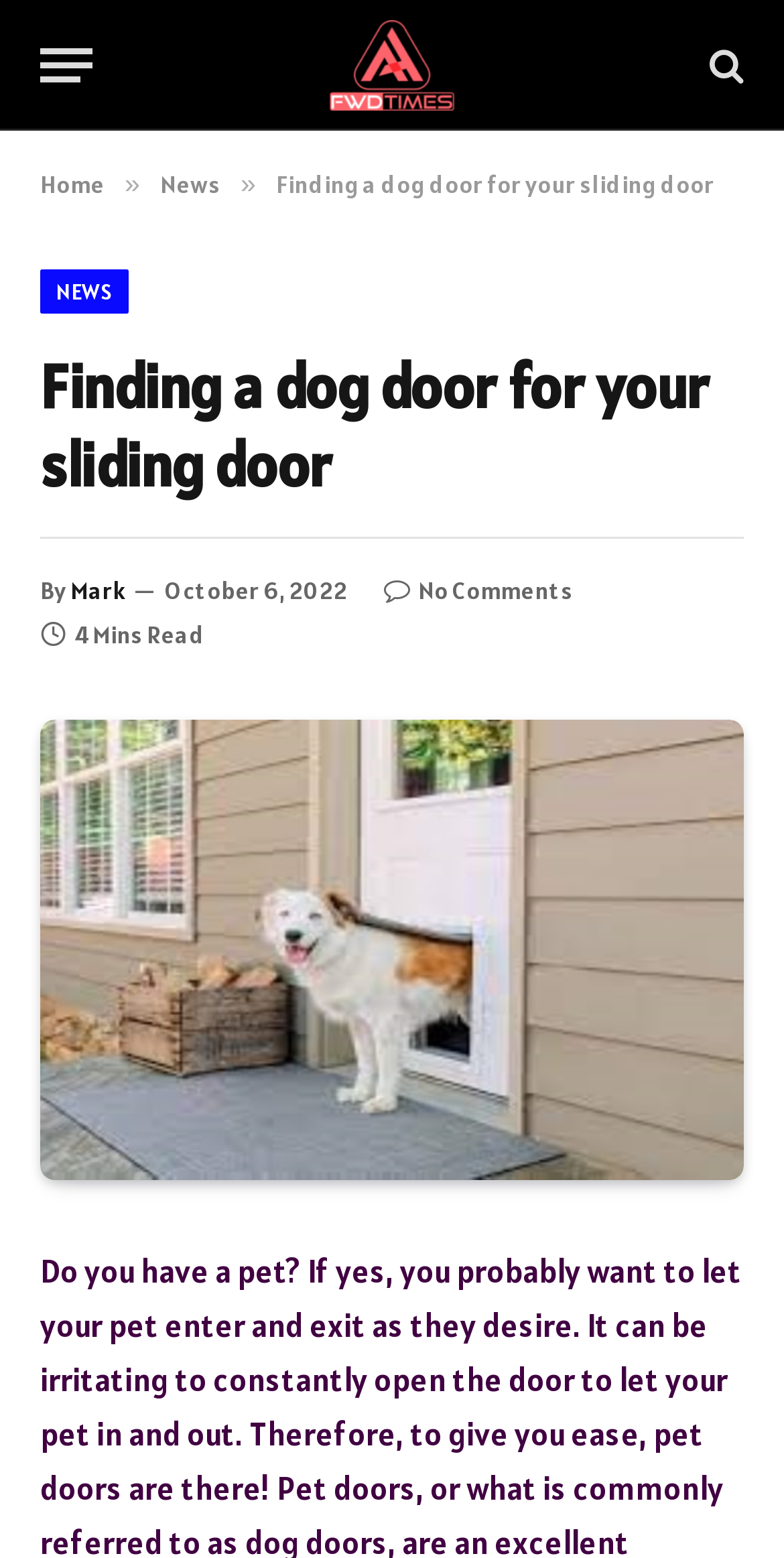Please determine the bounding box coordinates of the section I need to click to accomplish this instruction: "Read the full article".

[0.051, 0.462, 0.949, 0.757]